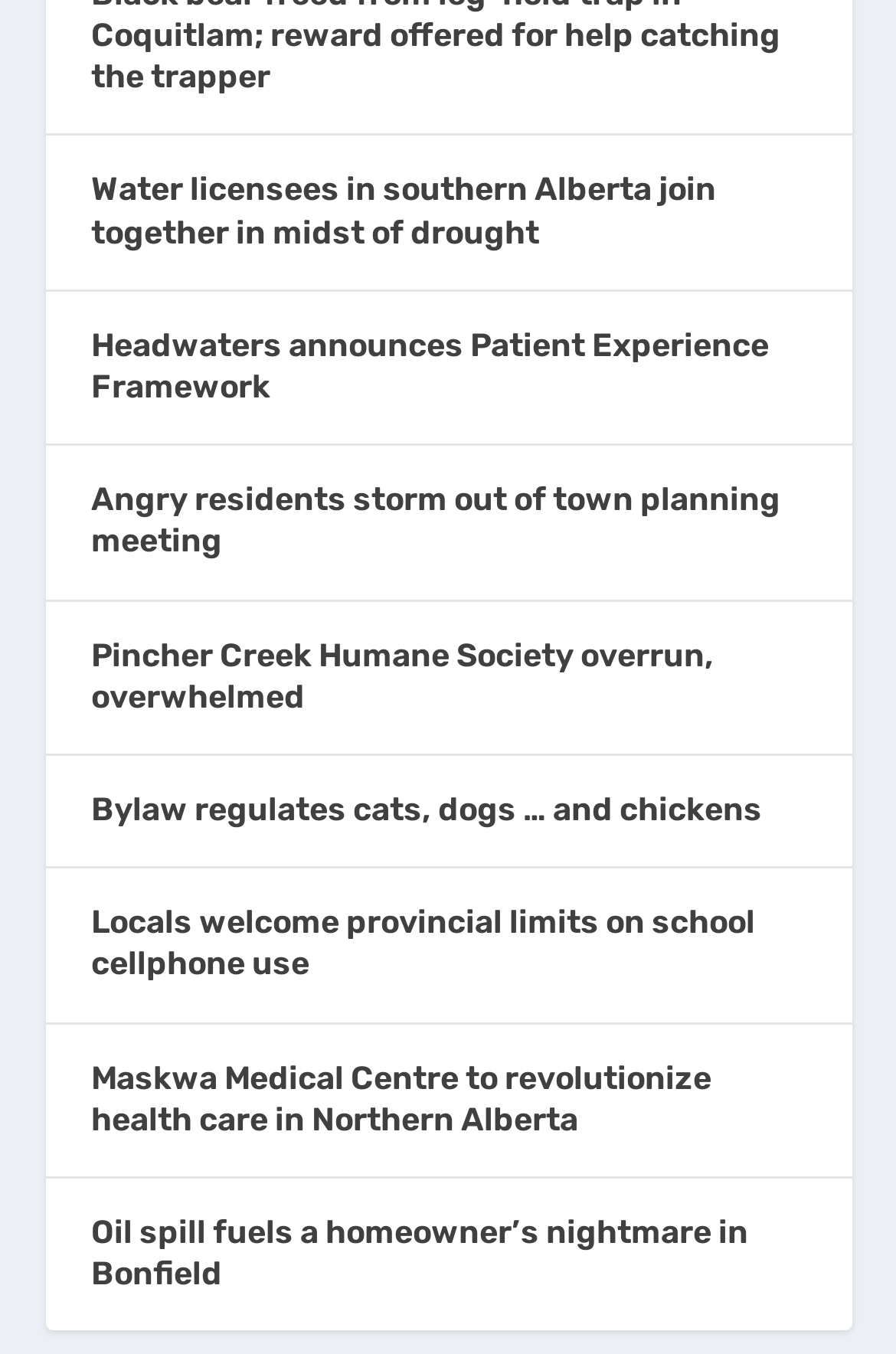Answer the question with a brief word or phrase:
Is there an article about healthcare on this page?

Yes